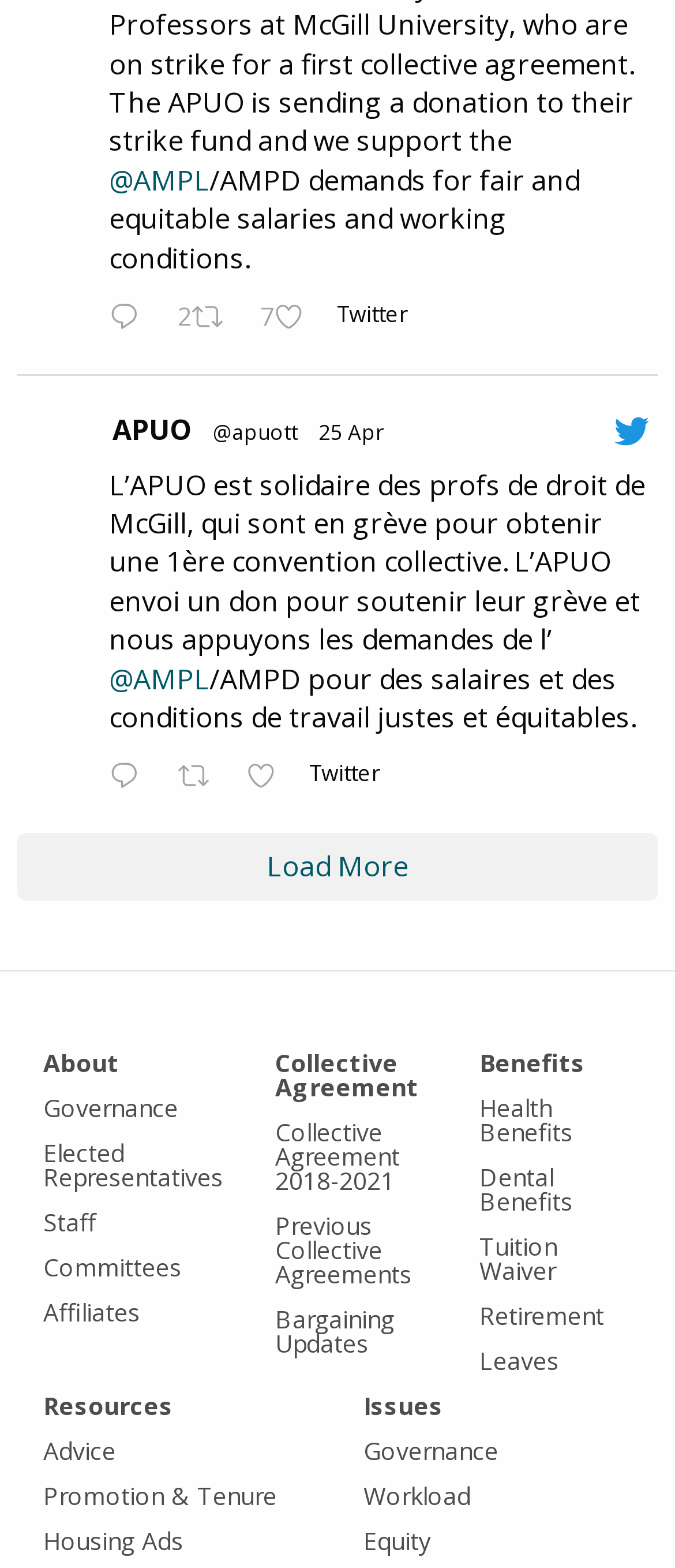What is the organization's stance on fair salaries?
Give a thorough and detailed response to the question.

Based on the text 'L’APUO est solidaire des profs de droit de McGill, qui sont en grève pour obtenir une 1ère convention collective. L’APUO envoi un don pour soutenir leur grève et nous appuyons les demandes de l’’ and '/AMPD demands for fair and equitable salaries and working conditions.', it is clear that the organization is supportive of fair salaries.